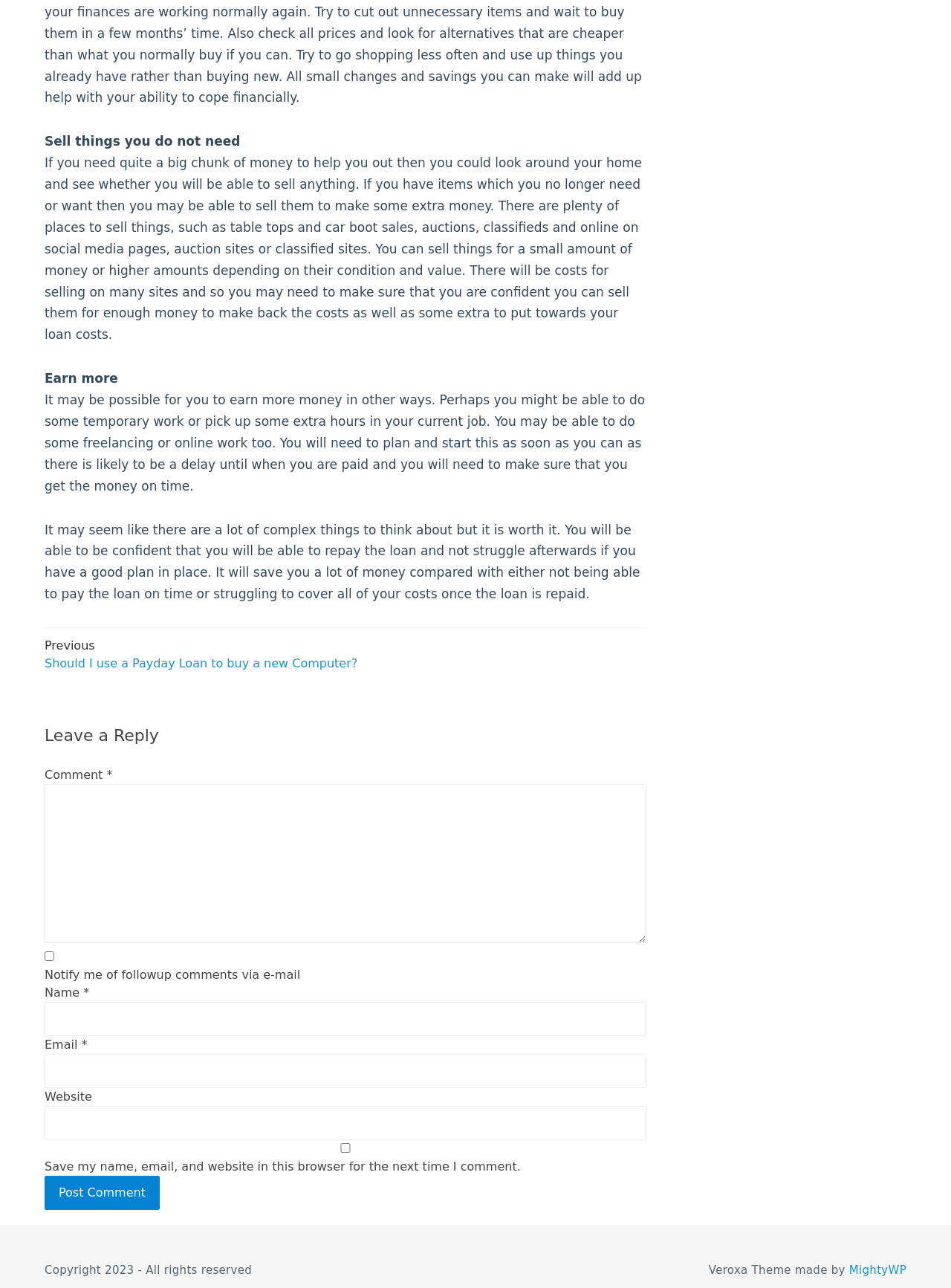Pinpoint the bounding box coordinates of the area that should be clicked to complete the following instruction: "Click the 'Post Comment' button". The coordinates must be given as four float numbers between 0 and 1, i.e., [left, top, right, bottom].

[0.047, 0.913, 0.168, 0.939]